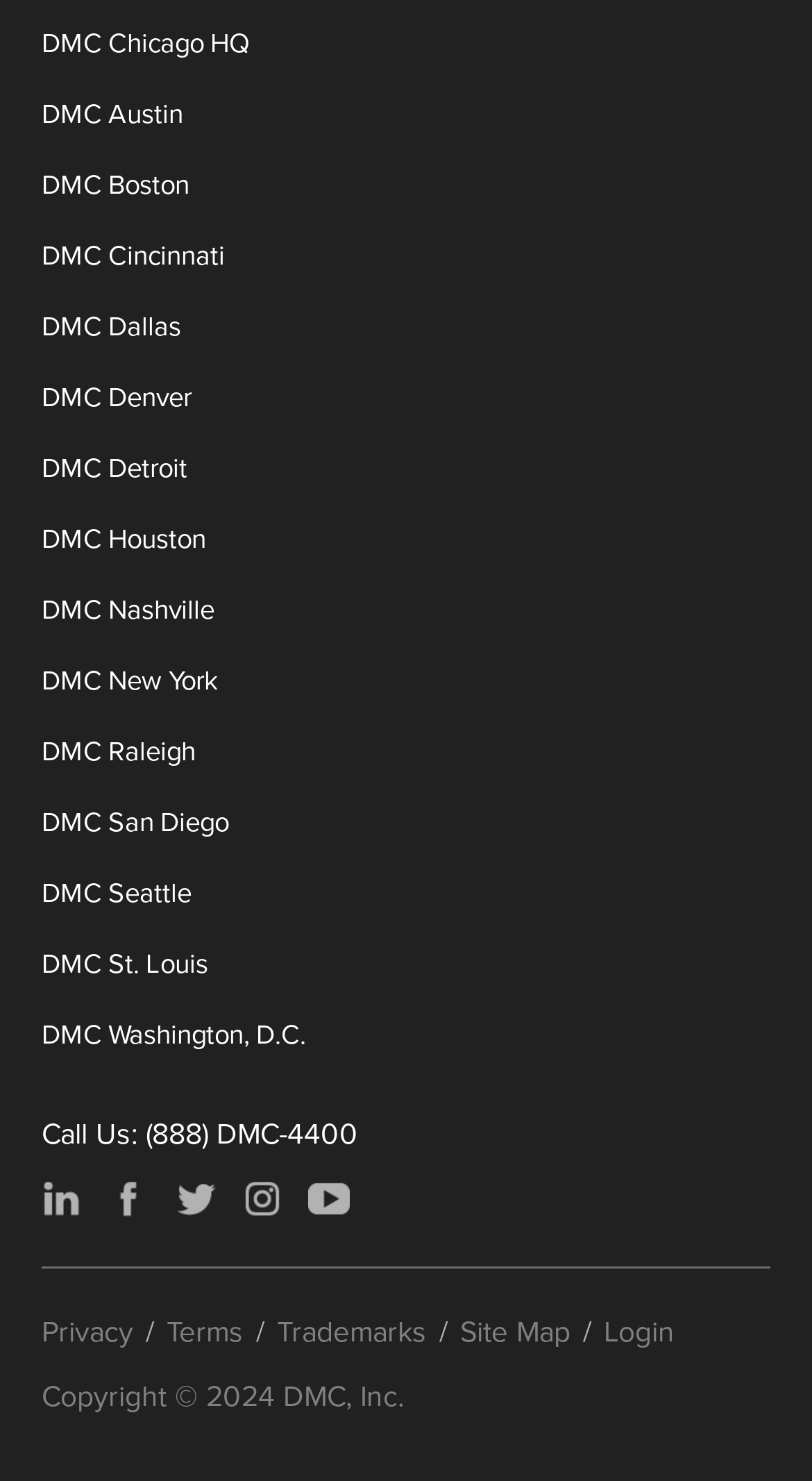What is the year of the copyright?
Respond to the question with a well-detailed and thorough answer.

I found the year of the copyright by looking at the 'Copyright © 2024 DMC, Inc.' text at the bottom of the page.